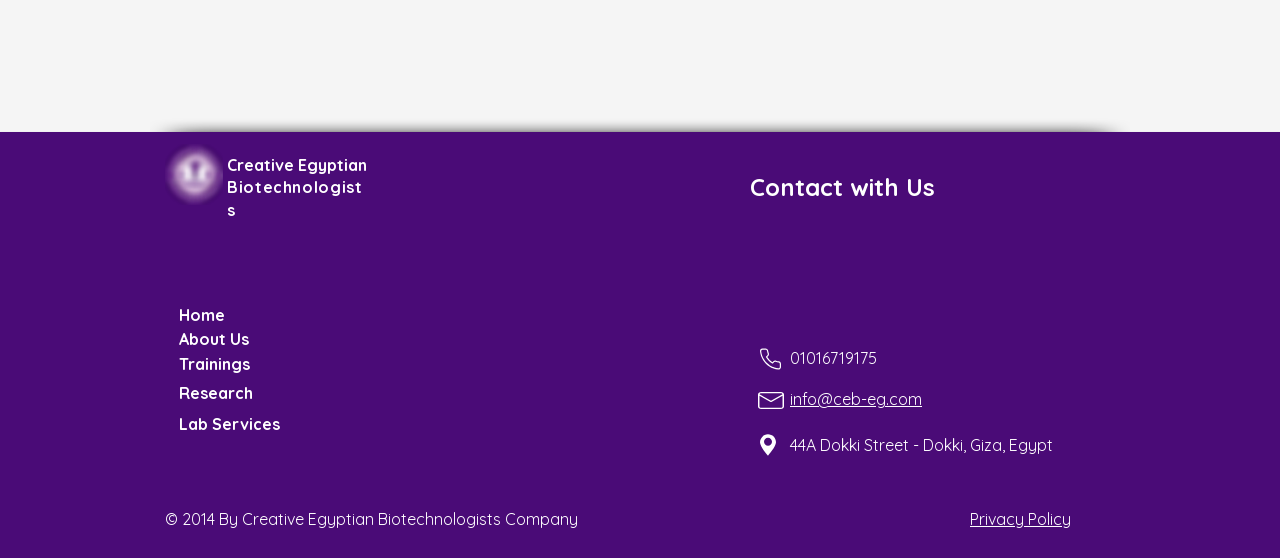Examine the screenshot and answer the question in as much detail as possible: How many main navigation links are there?

The main navigation links are located in the top section of the webpage, and there are five links: Home, About Us, Trainings, Research, and Lab Services.